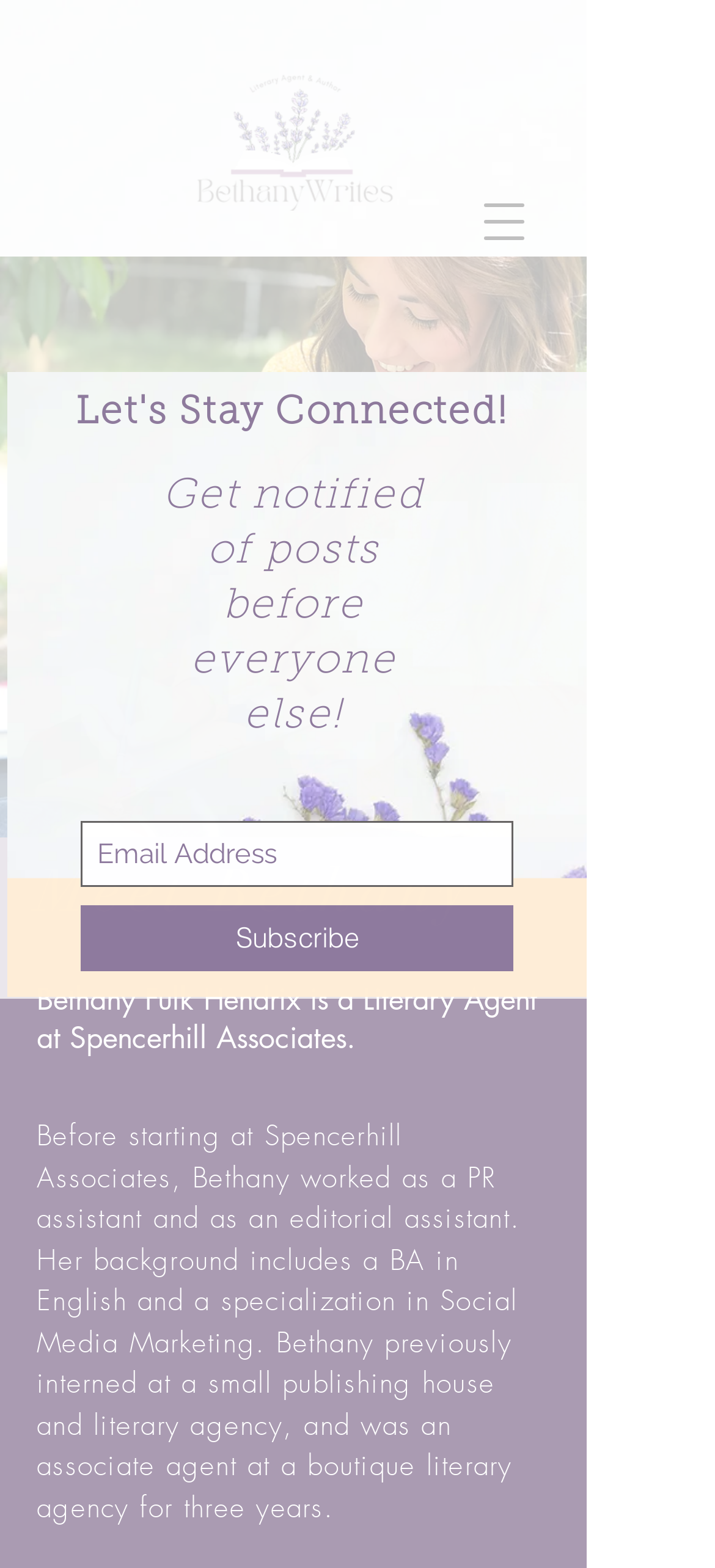Respond with a single word or phrase to the following question: What is the background of Bethany Fulk Hendrix?

BA in English and Social Media Marketing